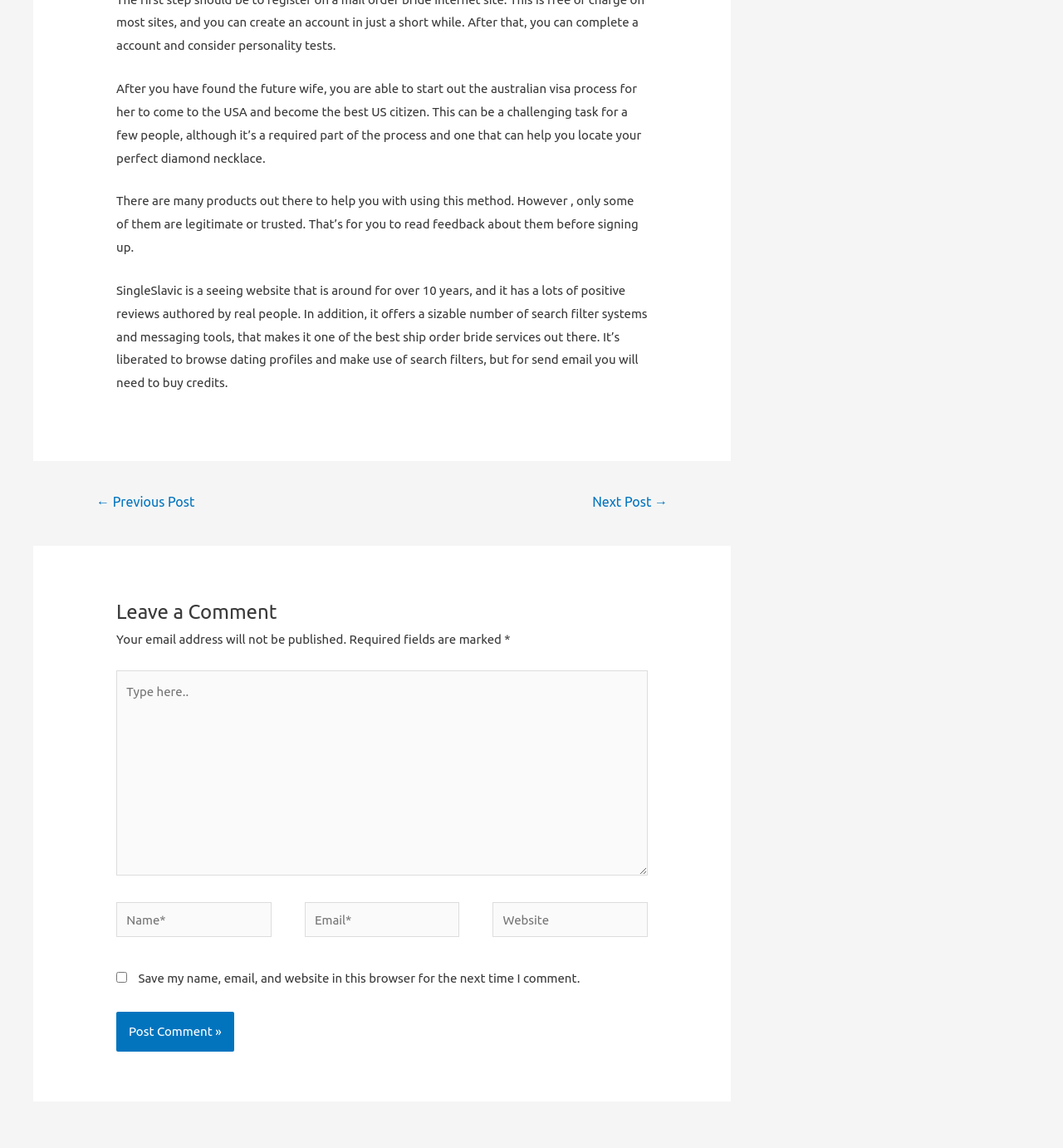Given the following UI element description: "name="submit" value="Post Comment »"", find the bounding box coordinates in the webpage screenshot.

[0.109, 0.881, 0.22, 0.916]